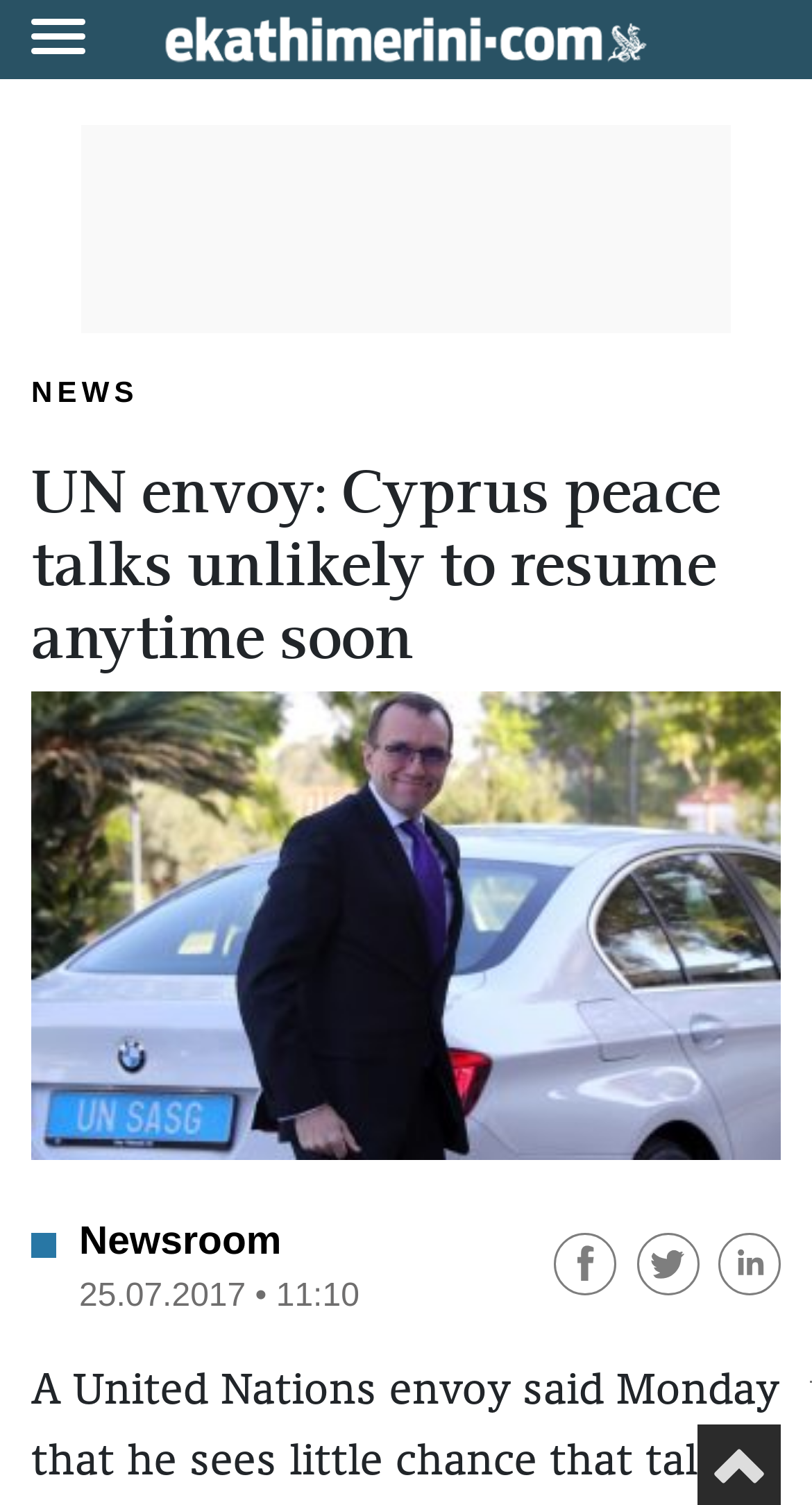Can you extract the primary headline text from the webpage?

UN envoy: Cyprus peace talks unlikely to resume anytime soon